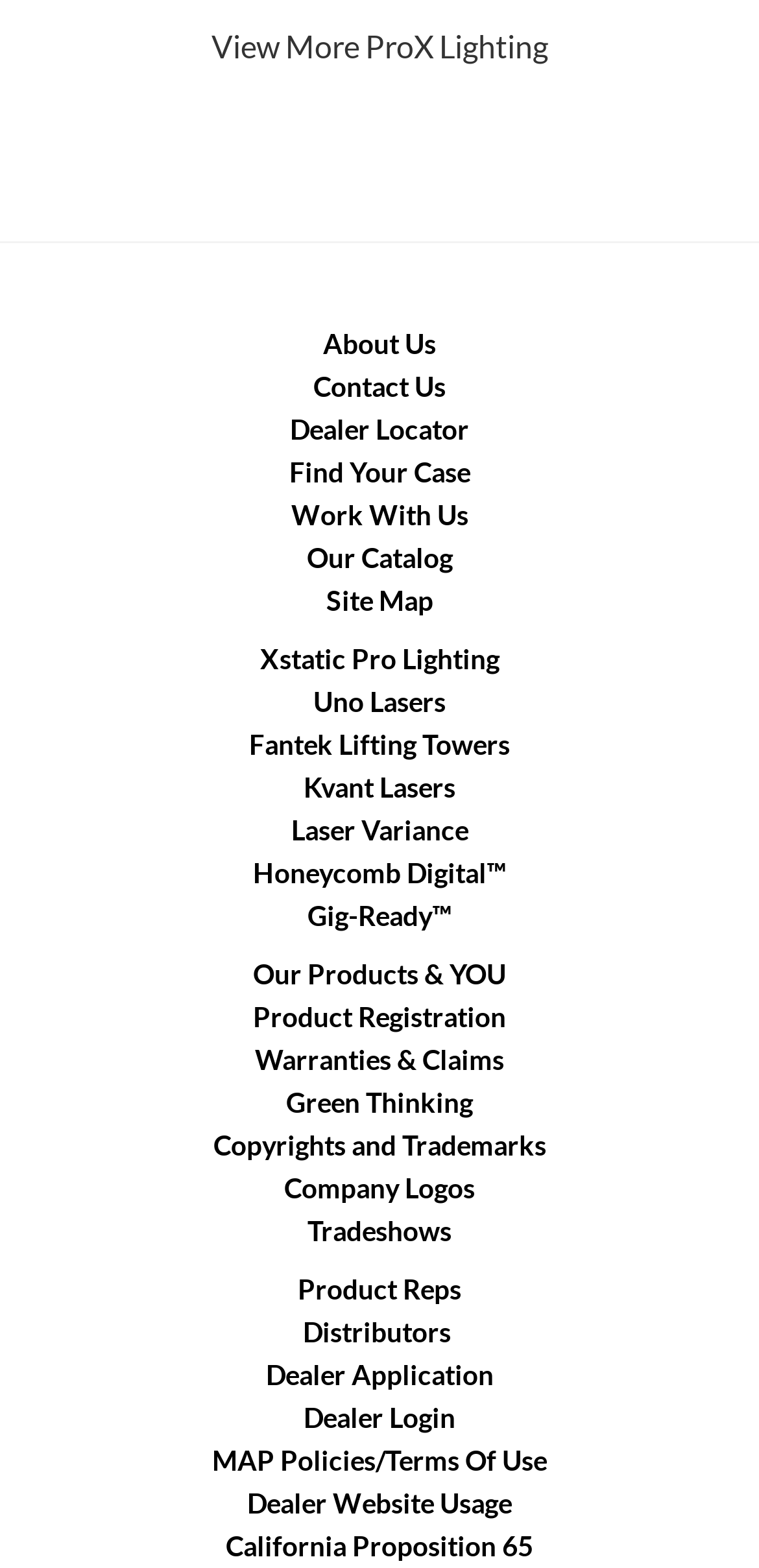Find the bounding box coordinates for the area you need to click to carry out the instruction: "Apply to become a dealer". The coordinates should be four float numbers between 0 and 1, indicated as [left, top, right, bottom].

[0.35, 0.866, 0.65, 0.887]